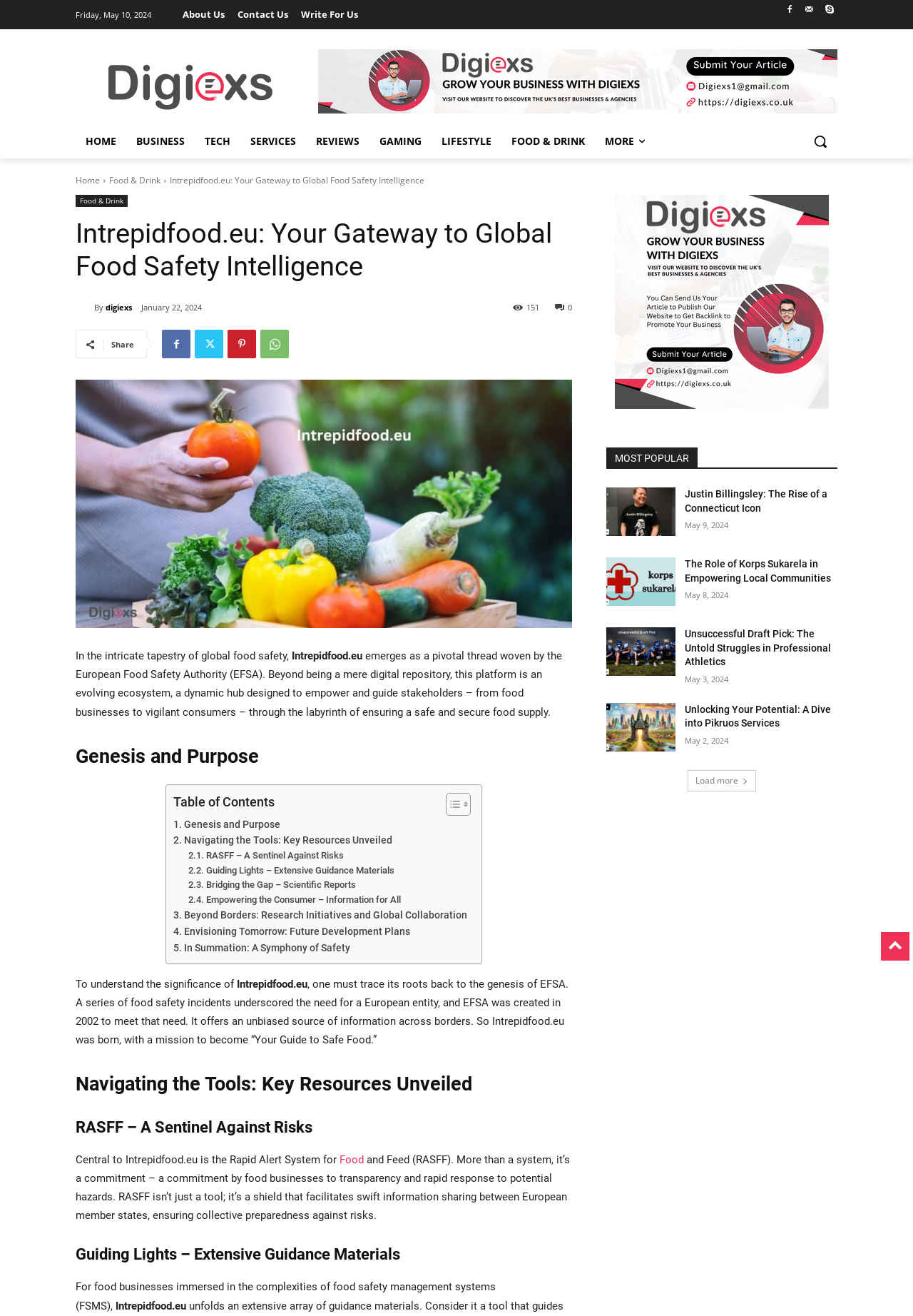Determine the bounding box coordinates for the UI element described. Format the coordinates as (top-left x, top-left y, bottom-right x, bottom-right y) and ensure all values are between 0 and 1. Element description: Load more

[0.753, 0.585, 0.828, 0.601]